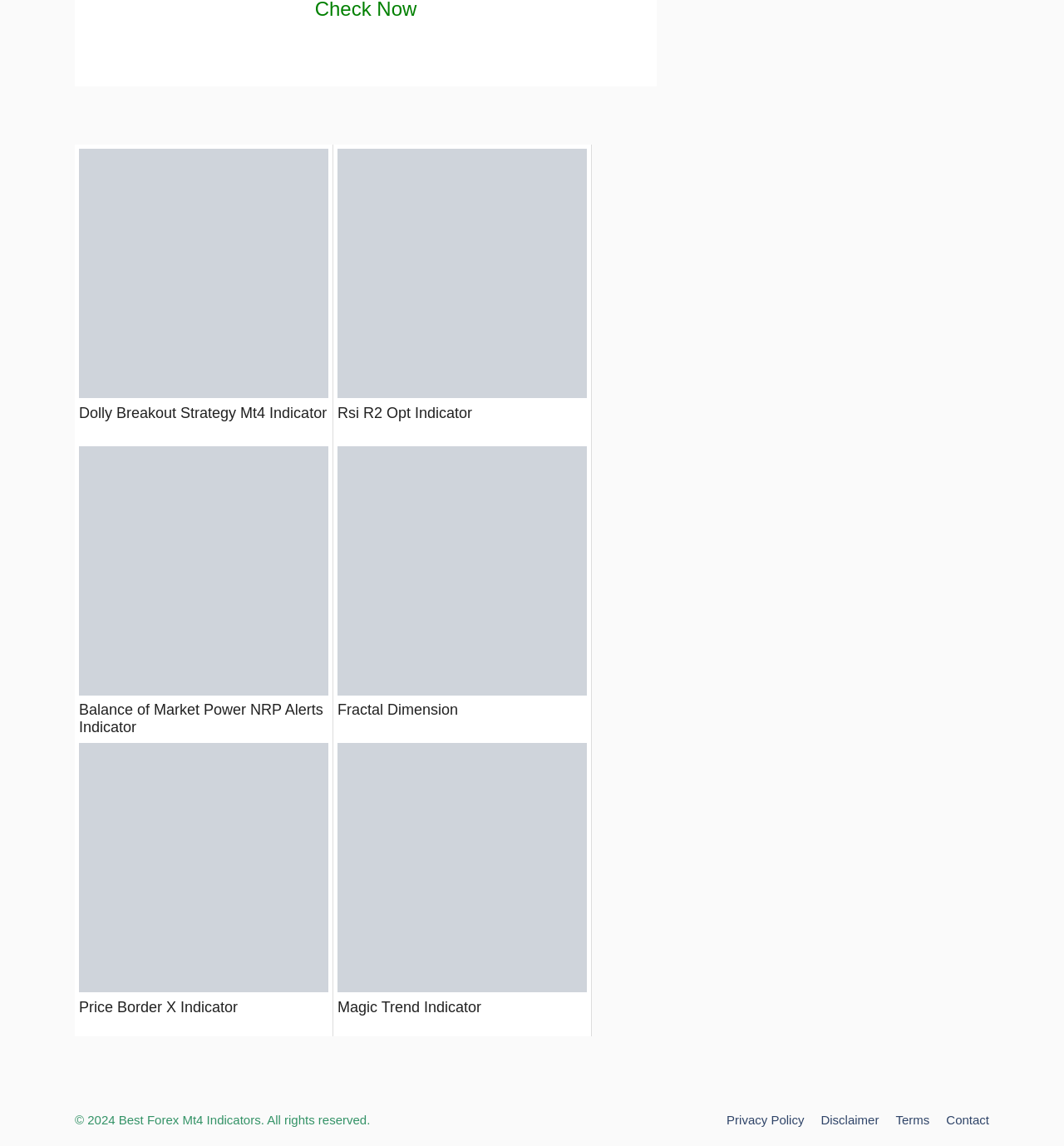Please determine the bounding box coordinates of the element to click on in order to accomplish the following task: "Explore Rsi R2 Opt Indicator mt4". Ensure the coordinates are four float numbers ranging from 0 to 1, i.e., [left, top, right, bottom].

[0.317, 0.337, 0.552, 0.35]